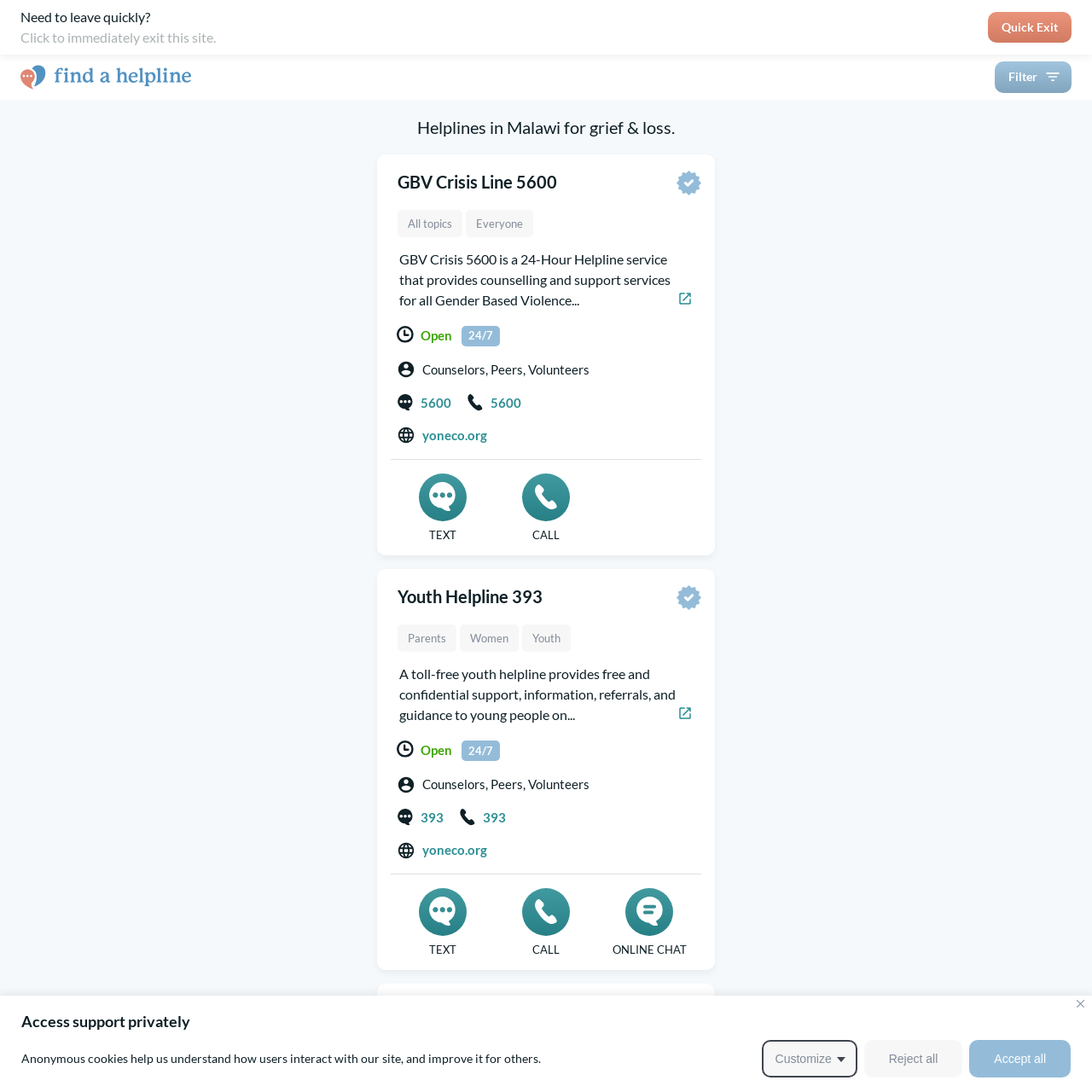Write an elaborate caption that captures the essence of the webpage.

This webpage provides free and confidential support for grief and loss, offering online chat, text, and phone helplines with no sign-up or personal information required. 

At the top right corner, there is a "Close" button to access support privately, along with a brief description of how anonymous cookies are used to improve the site. Below this section, there is a "Need to leave quickly?" message with a "Quick Exit" button on the top right side.

On the left side, there is a "Find A Helpline" link with a logo, and a "Filter" button above it. The main content of the webpage is divided into three sections, each representing a different helpline. 

The first helpline, "GBV Crisis Line 5600", provides 24-hour counseling and support services for all gender-based violence topics. It has options to call, text, or visit the website yoneco.org. 

The second helpline, "Youth Helpline 393", is a toll-free service providing free and confidential support, information, referrals, and guidance to young people on various topics. It also has options to call, text, or visit the website yoneco.org.

The third helpline, "Lifeline Malawi/ANPPCAN Malawi Chapter", offers support for all topics and is available to everyone. It has options to call, text, or engage in online chat.

Each helpline section has a brief description, and some have additional information about the services provided. There are also horizontal separators between the helpline sections to distinguish them.